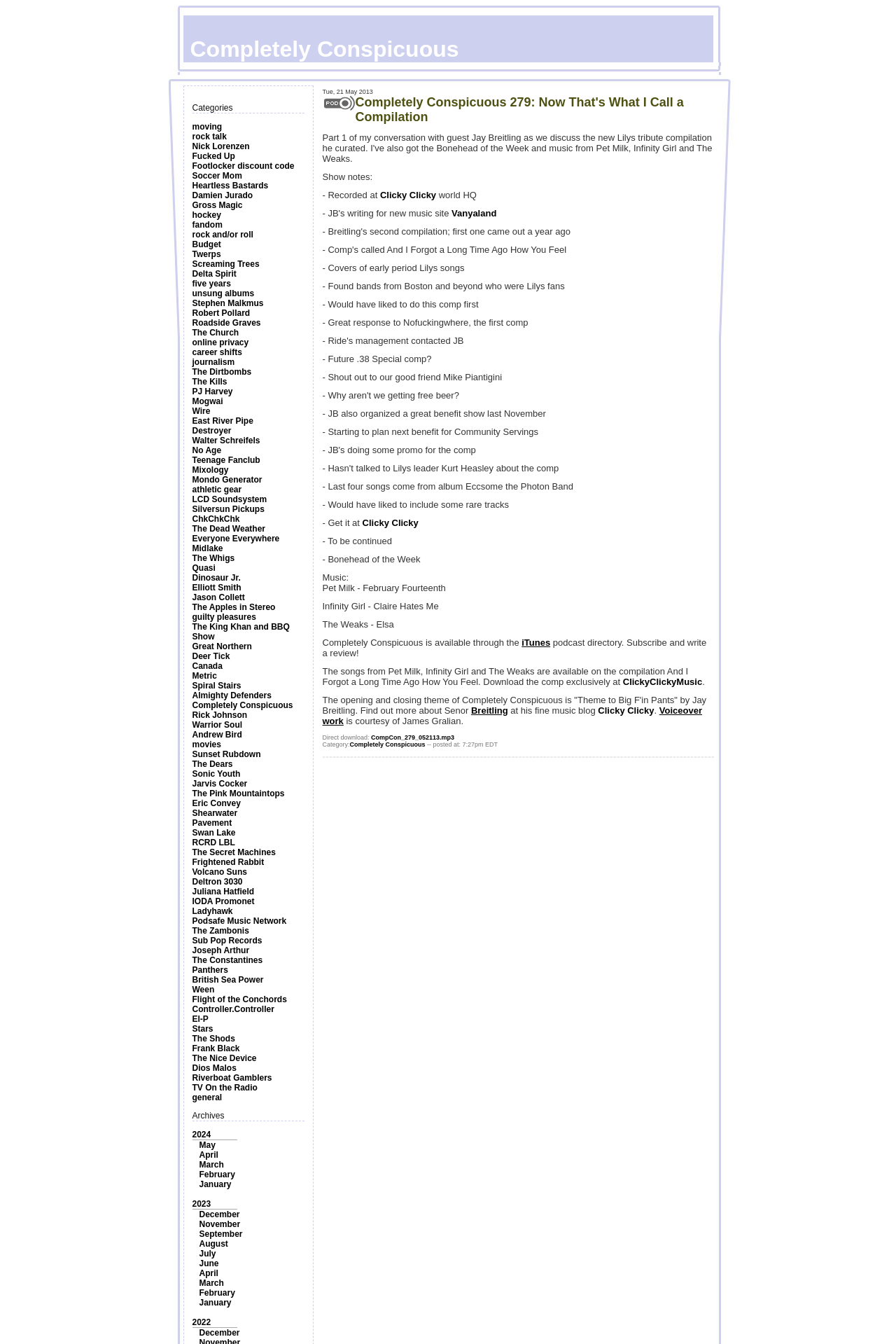Respond to the question below with a concise word or phrase:
Is there a link to a band called 'Sonic Youth'?

Yes